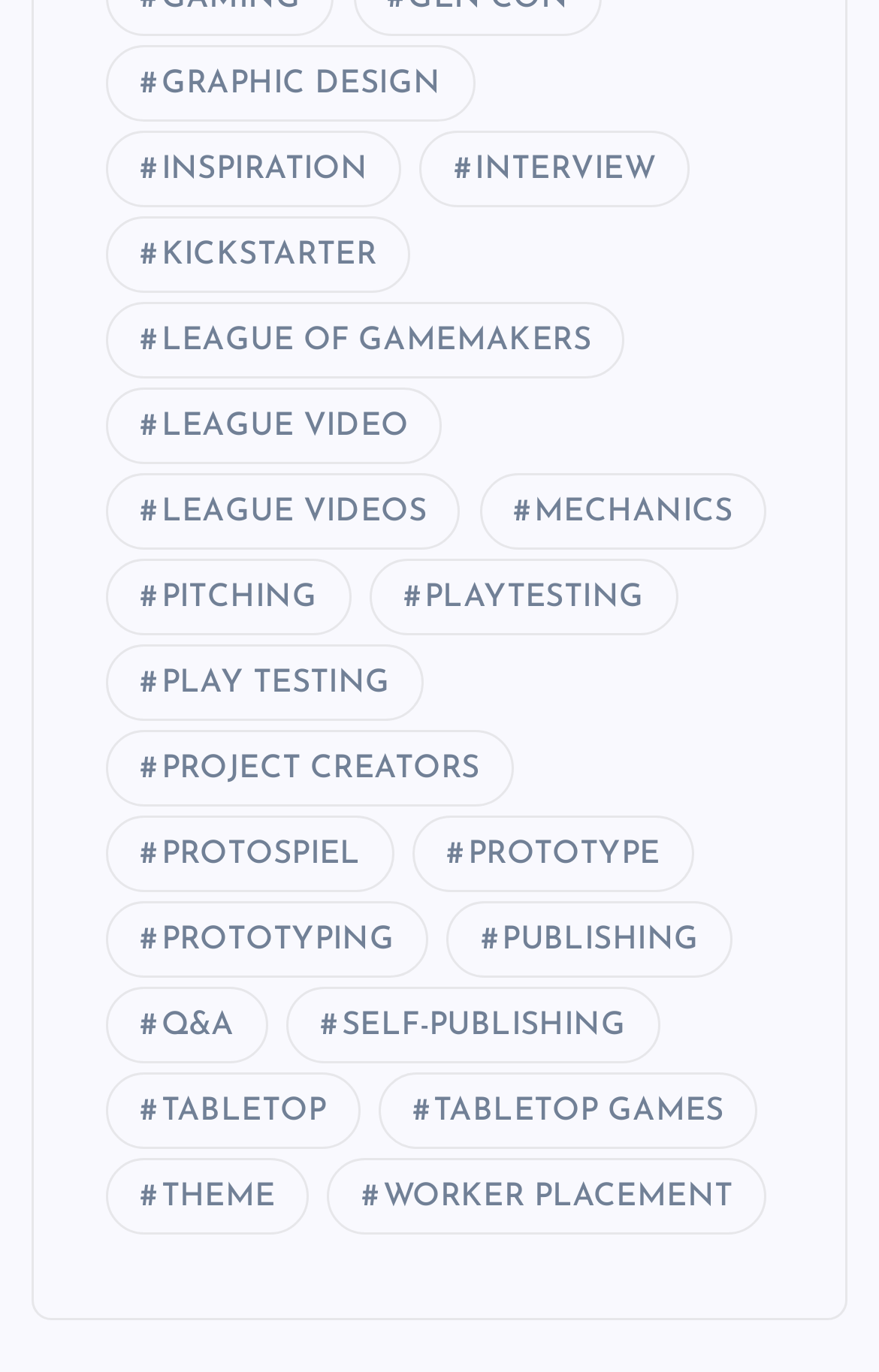How many categories are related to game development mechanics?
Identify the answer in the screenshot and reply with a single word or phrase.

At least 2